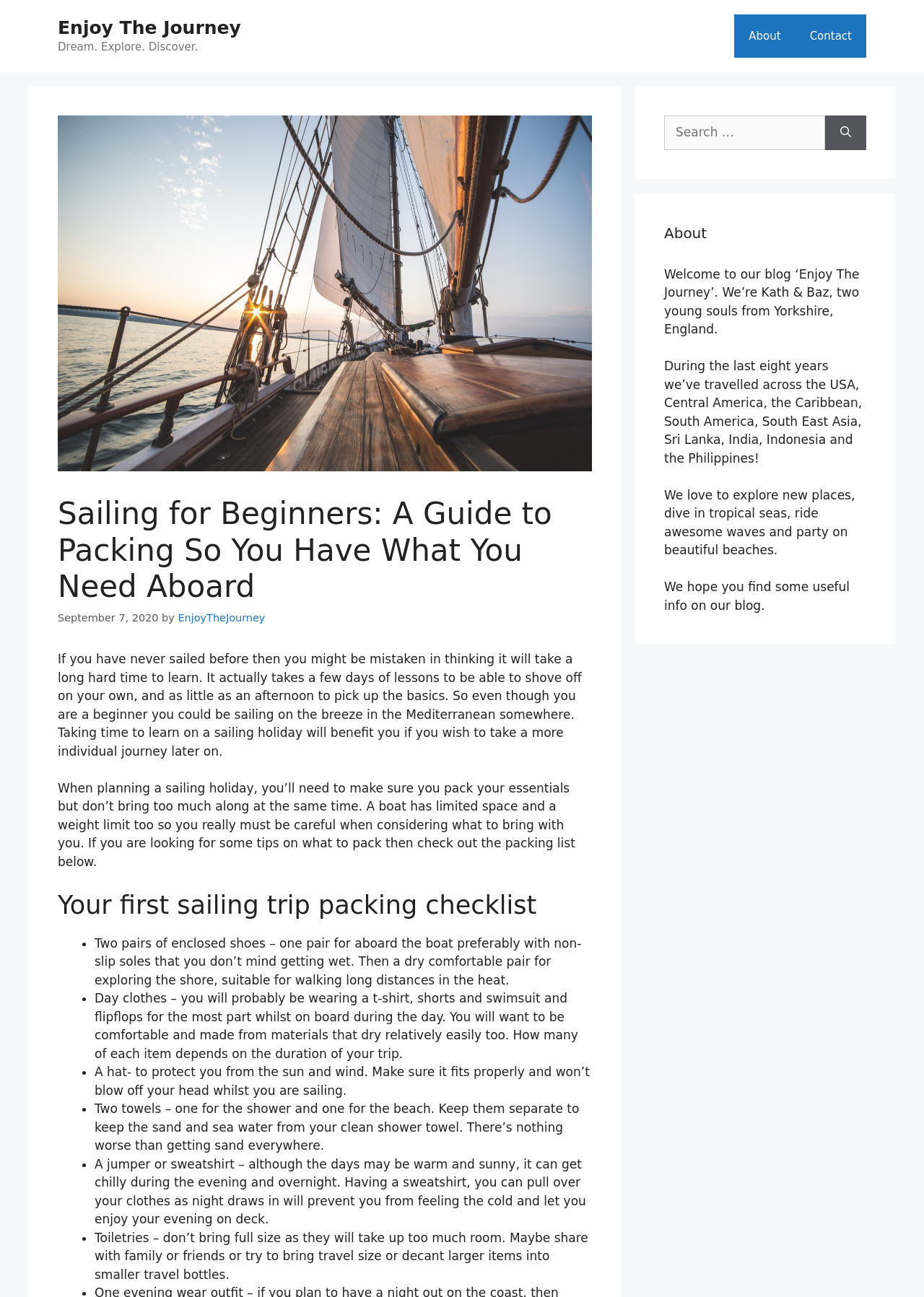Given the following UI element description: "Enjoy The Journey", find the bounding box coordinates in the webpage screenshot.

[0.062, 0.013, 0.261, 0.029]